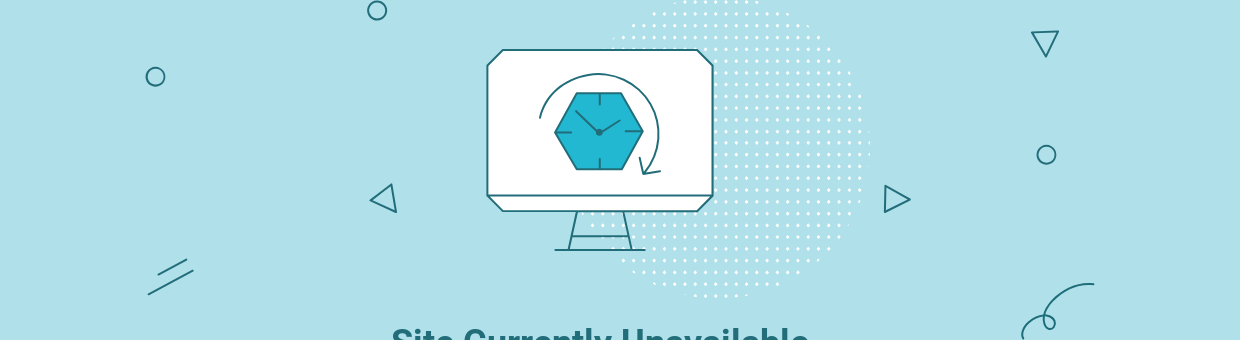Offer a detailed narrative of the image.

The image features a graphical representation indicating that the site is currently unavailable. At the center, a stylized computer monitor displays a blue hexagonal clock symbol, signifying a wait or timeout. The background is a soothing light blue, accented with playful geometric shapes and patterns, including circles and lines, which contribute to a modern and clean aesthetic. Below the monitor, the phrase "Site Currently Unavailable" is prominently displayed in a bold, legible font, reinforcing the message that access to the site is temporarily restricted. This image effectively communicates the status of the website in a visually engaging manner.